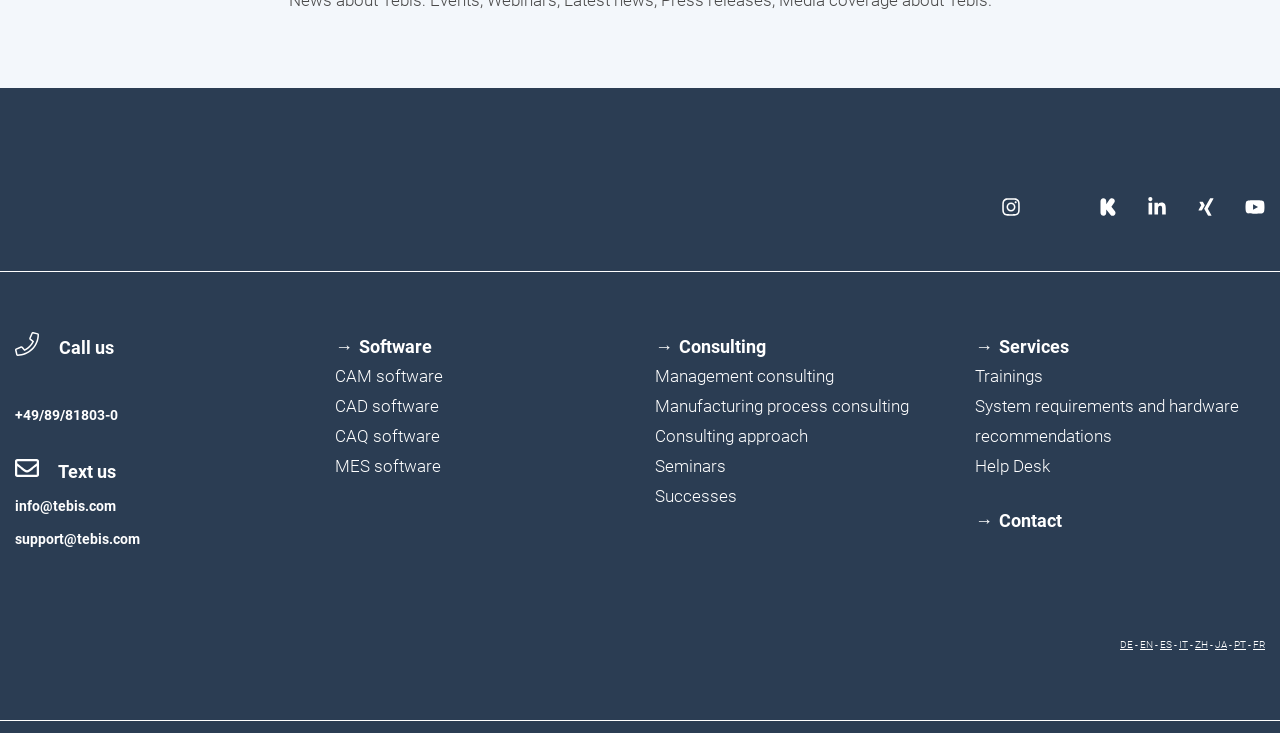Determine the bounding box coordinates of the clickable region to execute the instruction: "Click on the 'Software' link". The coordinates should be four float numbers between 0 and 1, denoted as [left, top, right, bottom].

[0.262, 0.459, 0.337, 0.487]